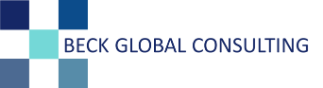Please look at the image and answer the question with a detailed explanation: What is the company's focus?

The company name 'BECK GLOBAL CONSULTING' is displayed in a bold, clean font, emphasizing the company's focus on professional services and expertise, which is also reflected in its commitment to providing innovative solutions and fostering global connections.